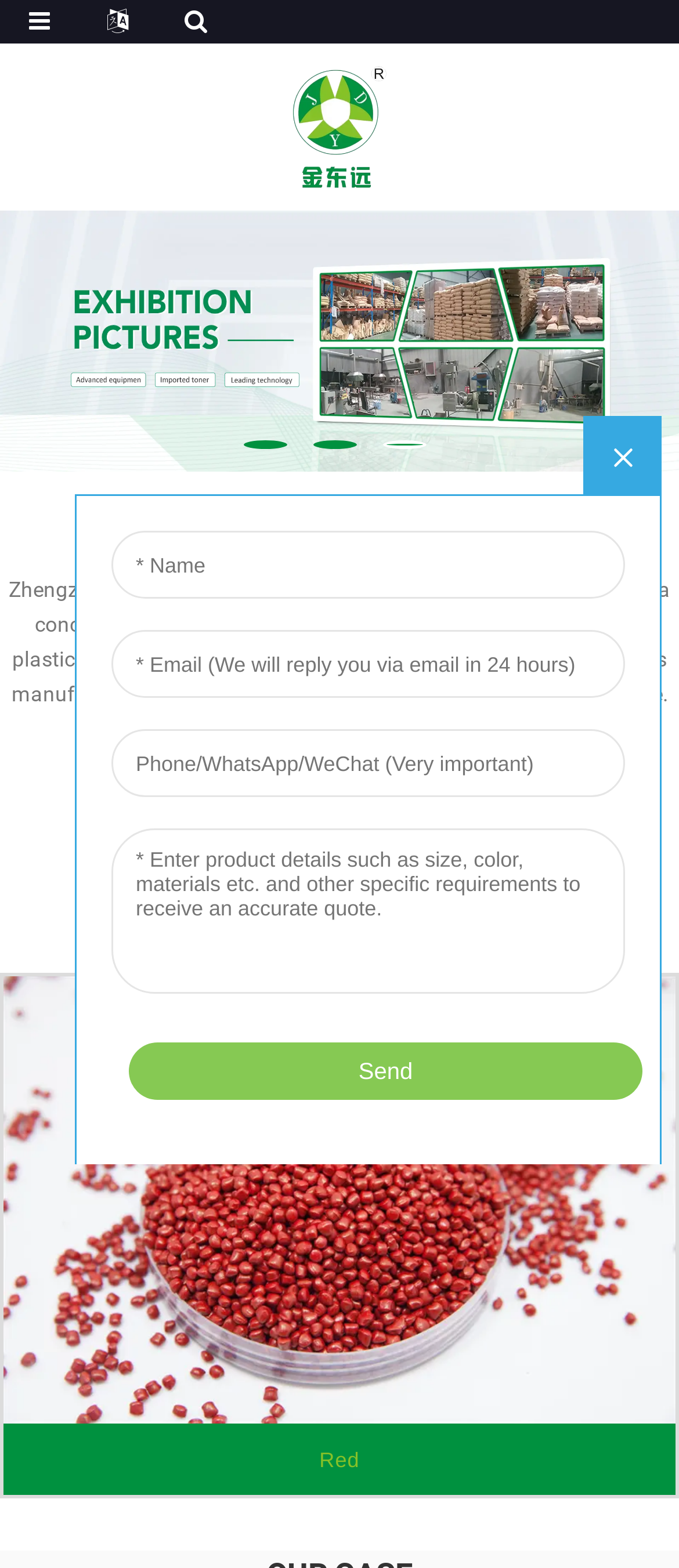Find and indicate the bounding box coordinates of the region you should select to follow the given instruction: "Contact us".

[0.554, 0.471, 0.874, 0.506]